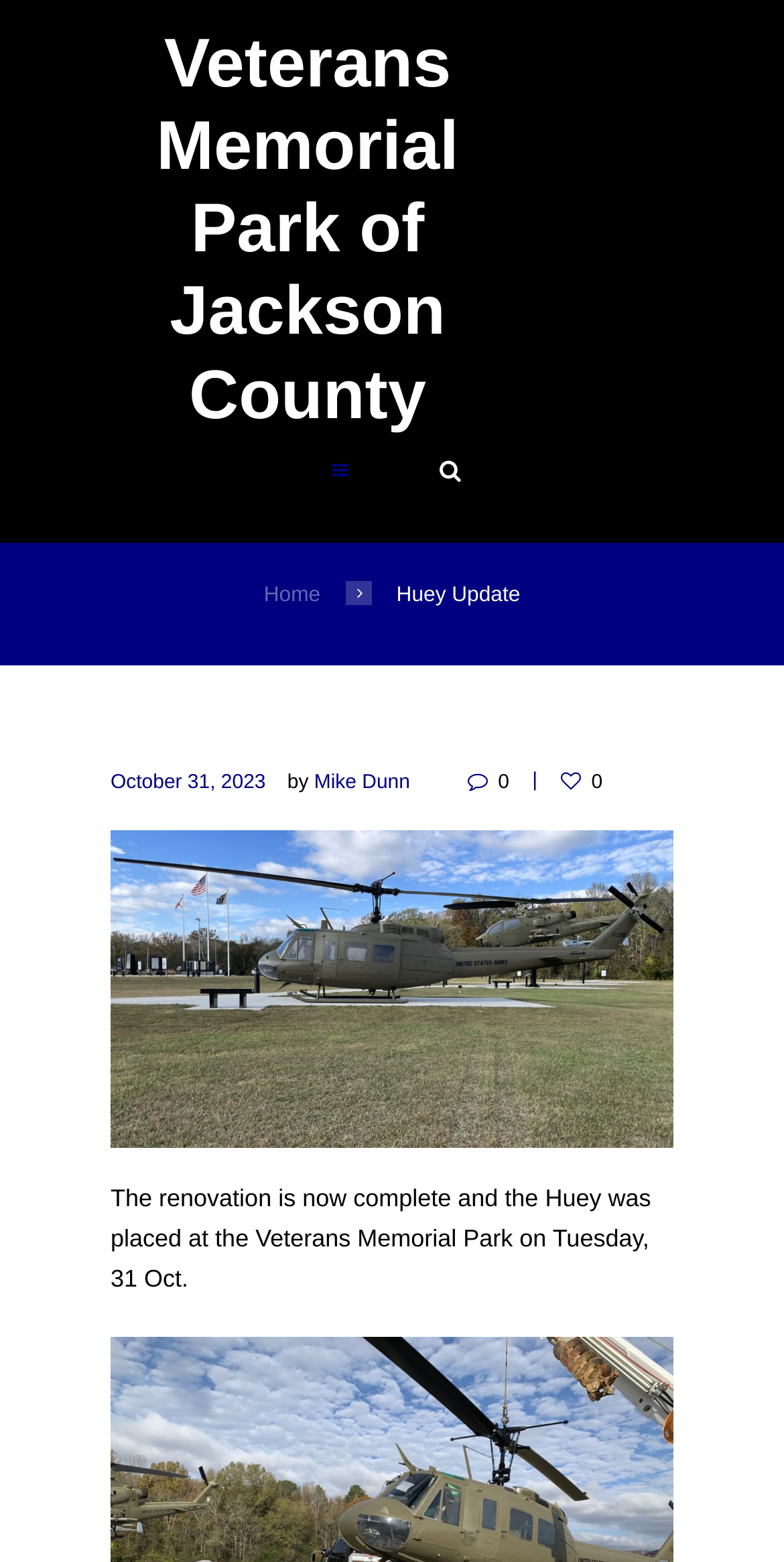Please determine the bounding box coordinates of the section I need to click to accomplish this instruction: "Read Huey Update".

[0.506, 0.373, 0.664, 0.389]